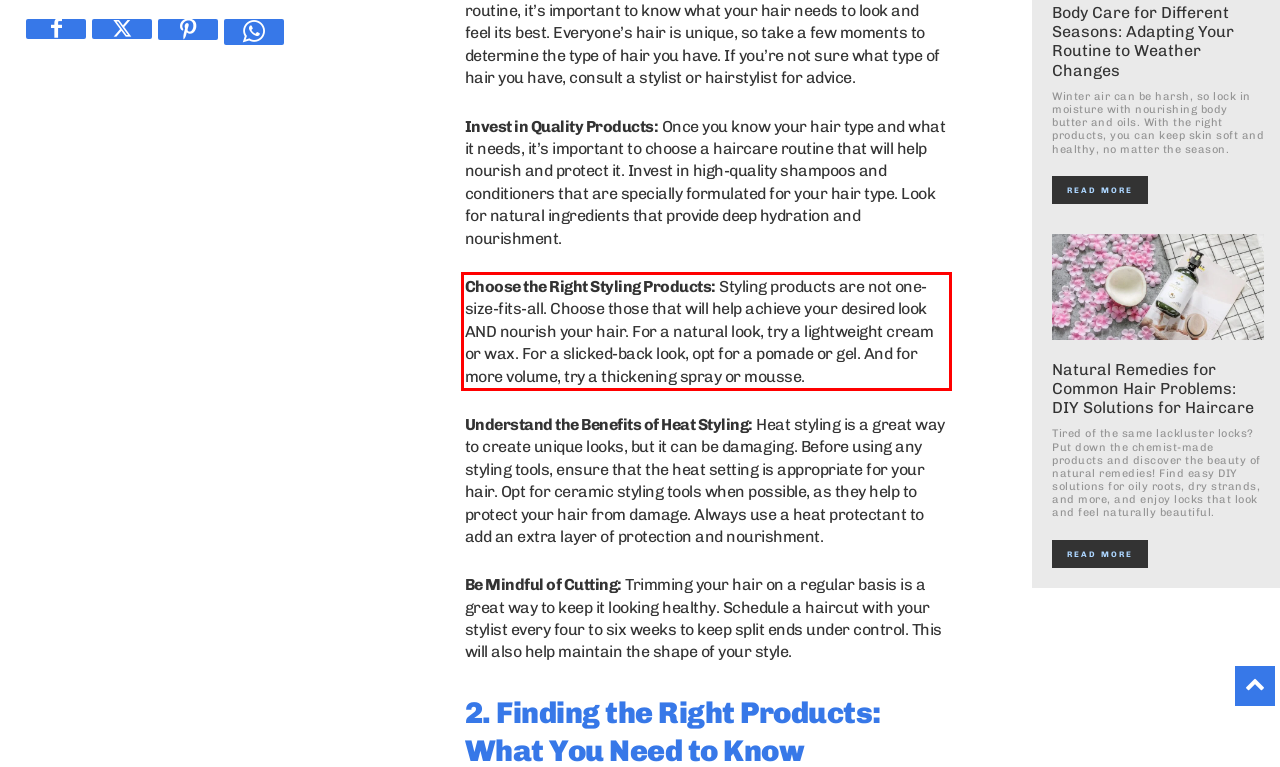The screenshot provided shows a webpage with a red bounding box. Apply OCR to the text within this red bounding box and provide the extracted content.

Choose the Right Styling Products: Styling products are not one-size-fits-all. Choose those that will help achieve your desired look AND nourish your hair. For a natural look, try a lightweight cream or wax. For a slicked-back look, opt for a pomade or gel. And for more volume, try a thickening spray or mousse.